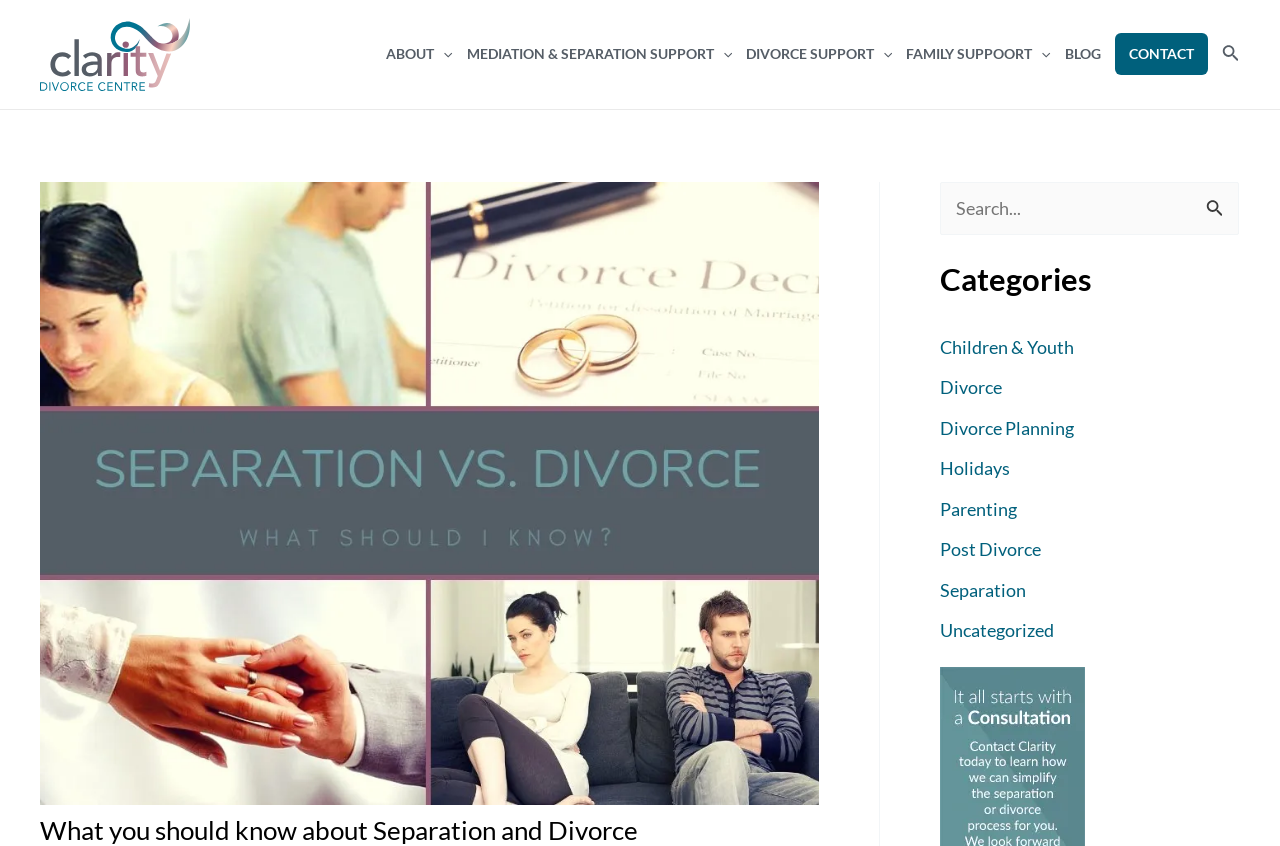Locate the coordinates of the bounding box for the clickable region that fulfills this instruction: "Search for something".

[0.734, 0.215, 0.968, 0.278]